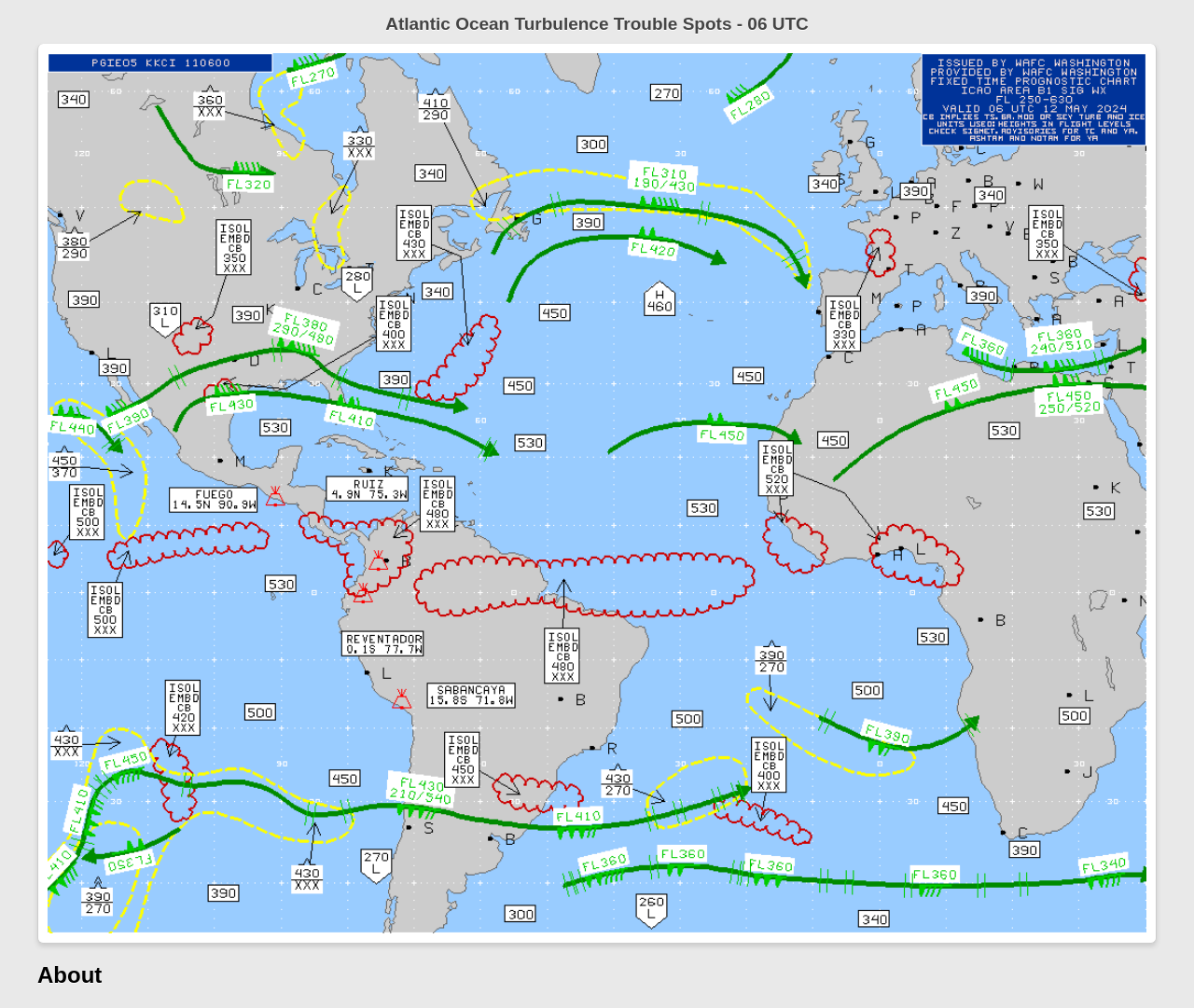Determine the title of the webpage and give its text content.

Atlantic Ocean Turbulence Trouble Spots - 06 UTC